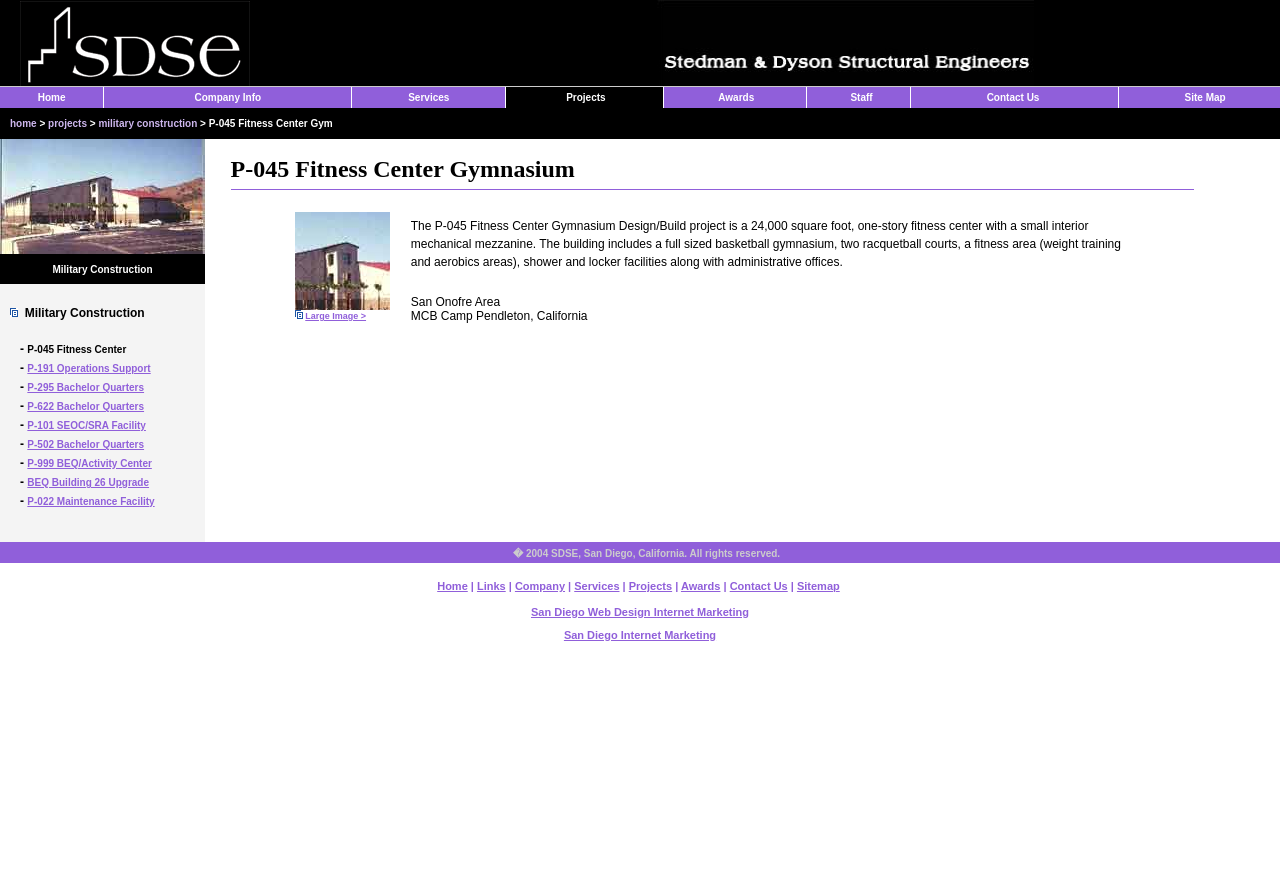Could you determine the bounding box coordinates of the clickable element to complete the instruction: "Click on the 'Contact Us' link"? Provide the coordinates as four float numbers between 0 and 1, i.e., [left, top, right, bottom].

[0.771, 0.106, 0.812, 0.118]